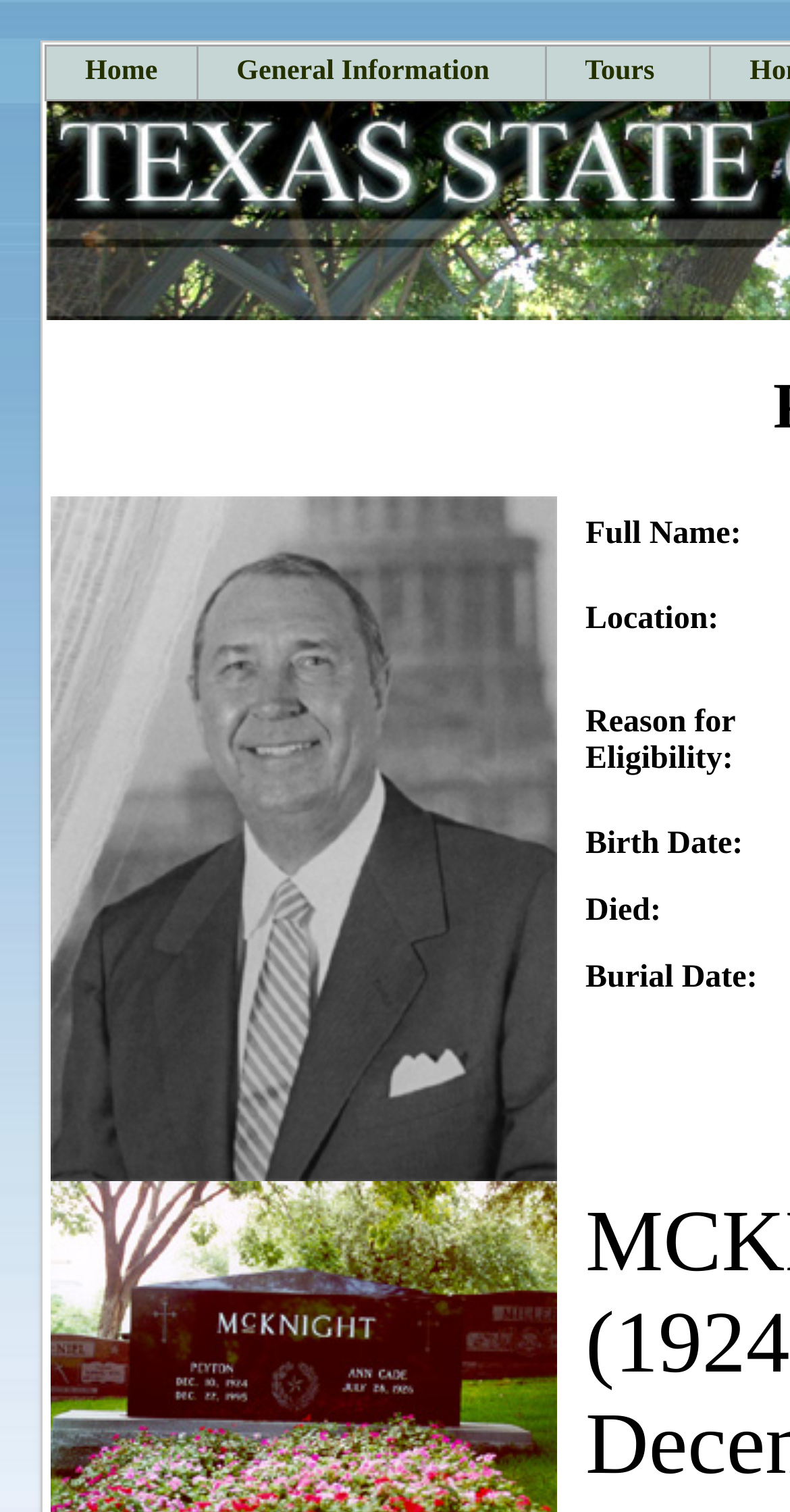Locate the bounding box of the UI element described by: "General Information" in the given webpage screenshot.

[0.251, 0.031, 0.689, 0.066]